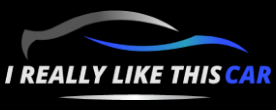What is the purpose of the flowing lines in the logo?
Based on the image, answer the question in a detailed manner.

According to the caption, the flowing lines in gradient shades of blue and gray above the brand's name are intended to create a sense of motion, highlighting the dynamic nature of automobiles.